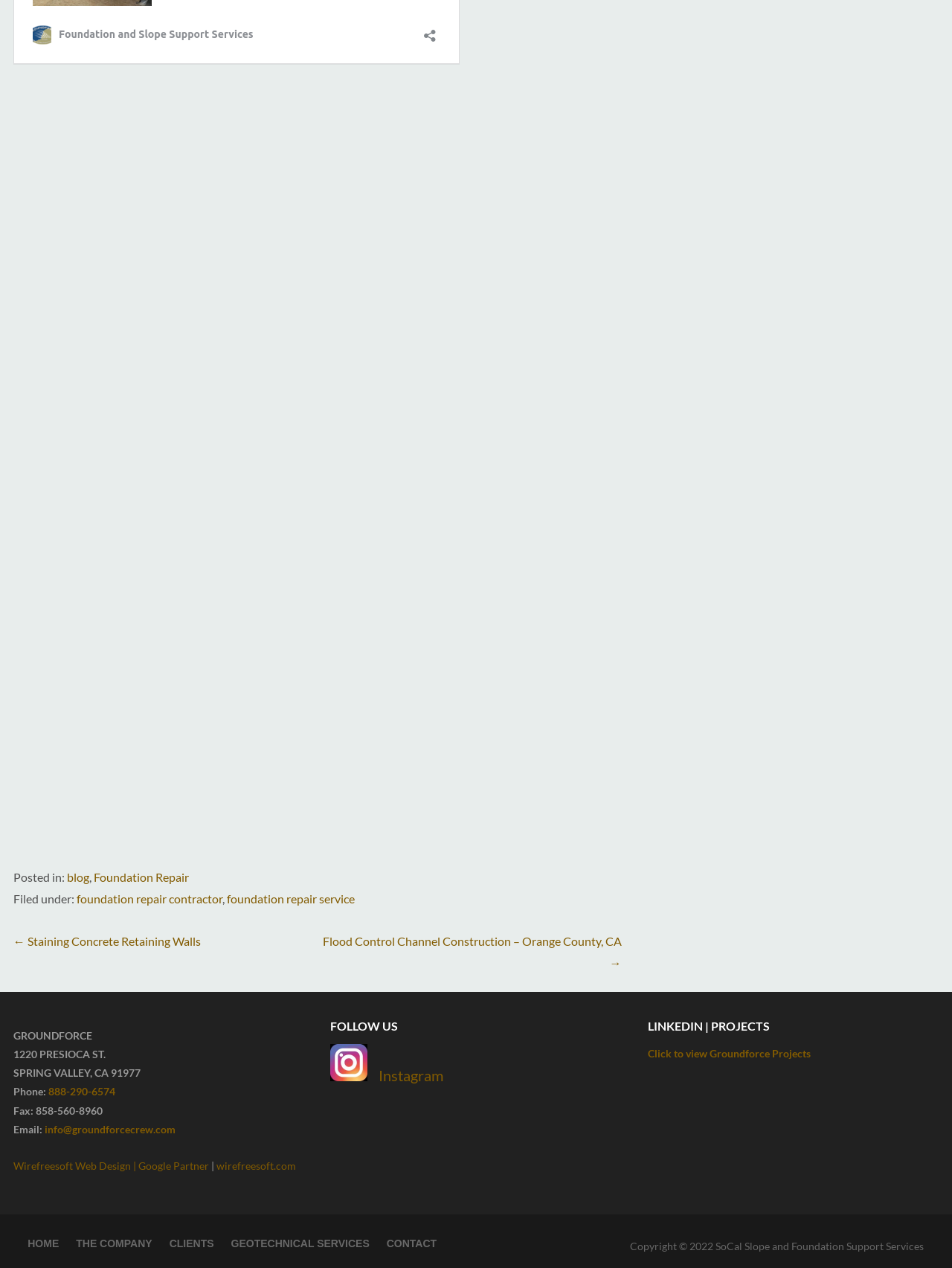Can you find the bounding box coordinates for the UI element given this description: "Instagram"? Provide the coordinates as four float numbers between 0 and 1: [left, top, right, bottom].

[0.347, 0.845, 0.466, 0.855]